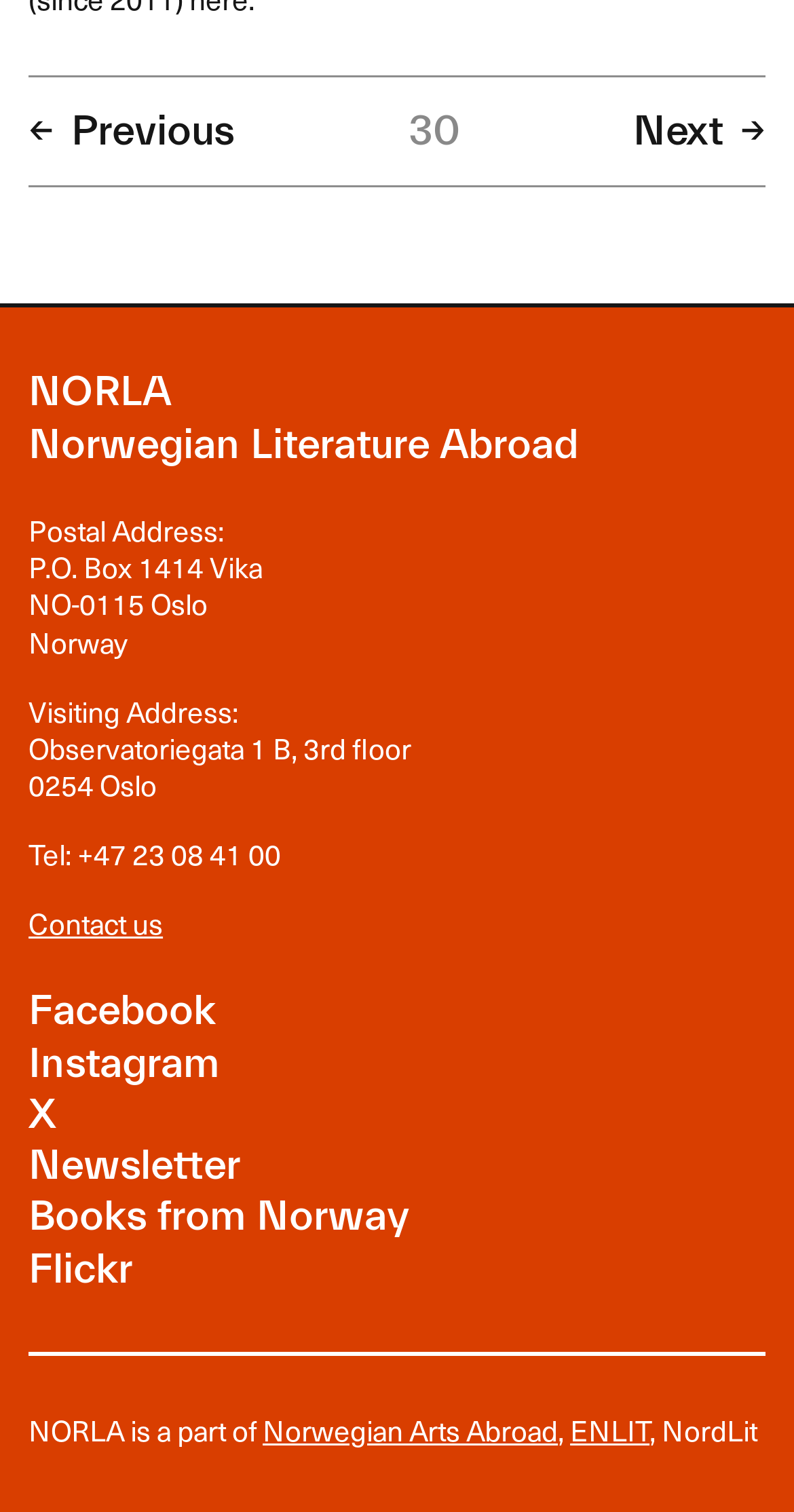Could you find the bounding box coordinates of the clickable area to complete this instruction: "Contact us"?

[0.036, 0.597, 0.205, 0.625]